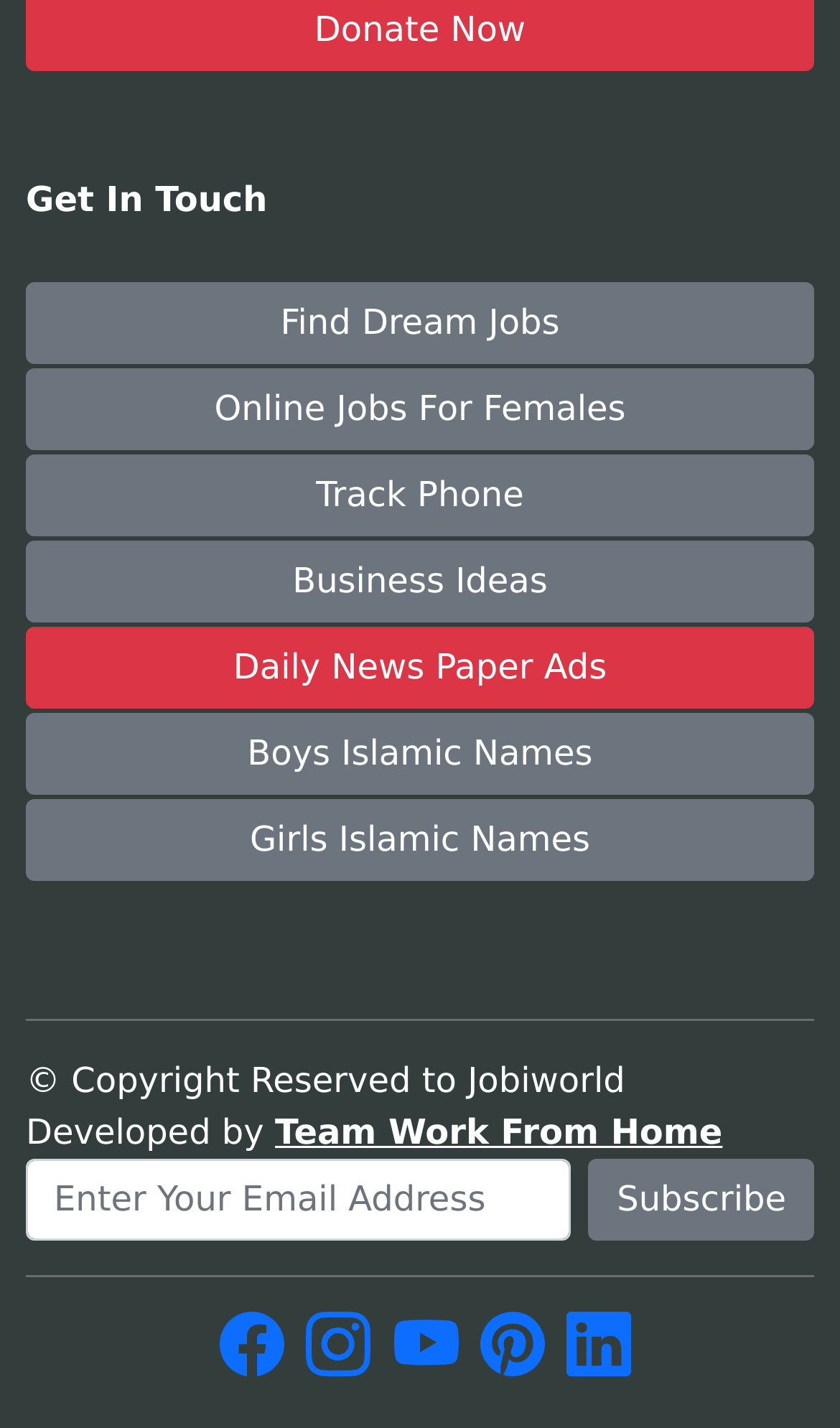Please determine the bounding box coordinates of the clickable area required to carry out the following instruction: "Subscribe to the newsletter". The coordinates must be four float numbers between 0 and 1, represented as [left, top, right, bottom].

[0.701, 0.811, 0.969, 0.868]